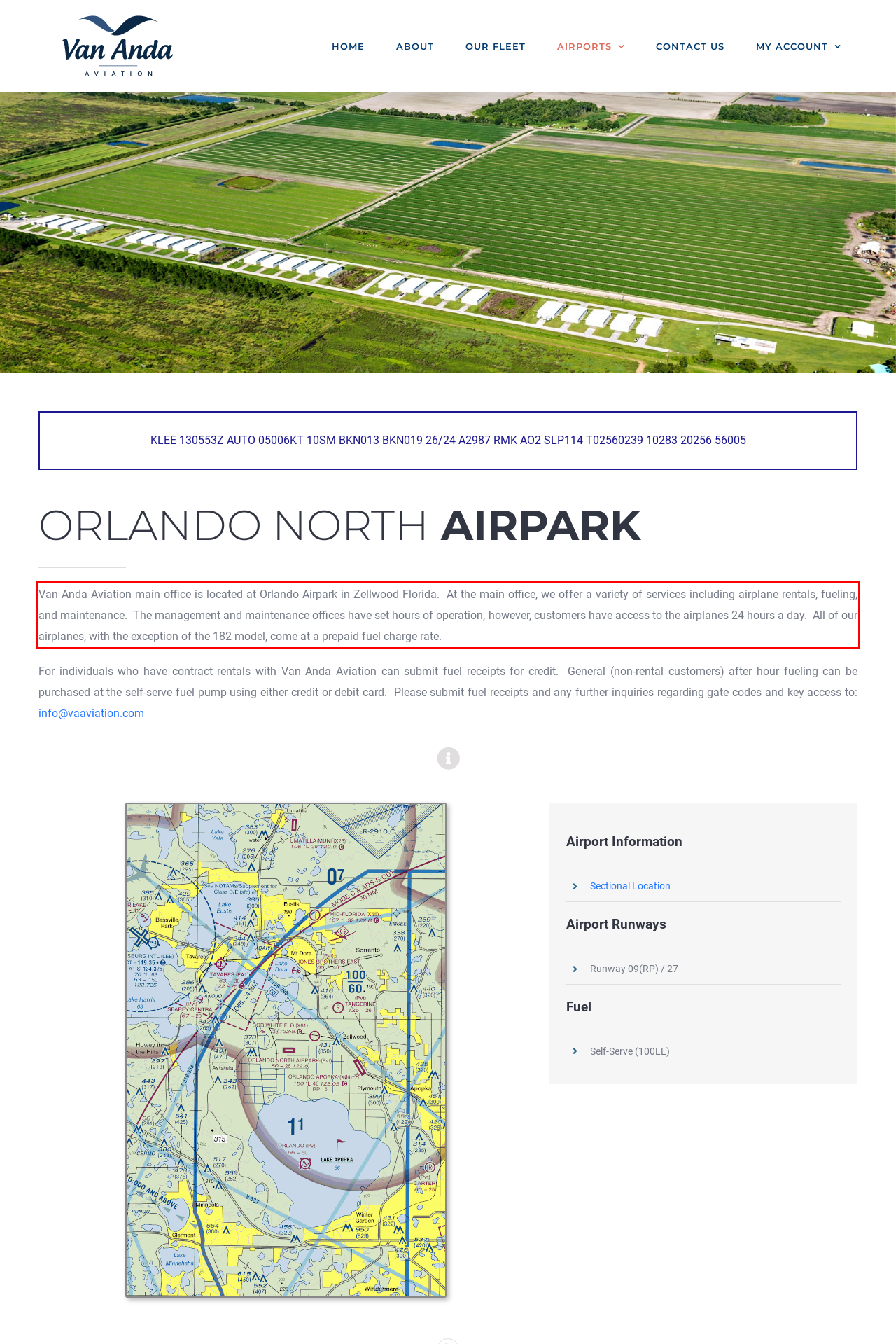Please analyze the screenshot of a webpage and extract the text content within the red bounding box using OCR.

Van Anda Aviation main office is located at Orlando Airpark in Zellwood Florida. At the main office, we offer a variety of services including airplane rentals, fueling, and maintenance. The management and maintenance offices have set hours of operation, however, customers have access to the airplanes 24 hours a day. All of our airplanes, with the exception of the 182 model, come at a prepaid fuel charge rate.